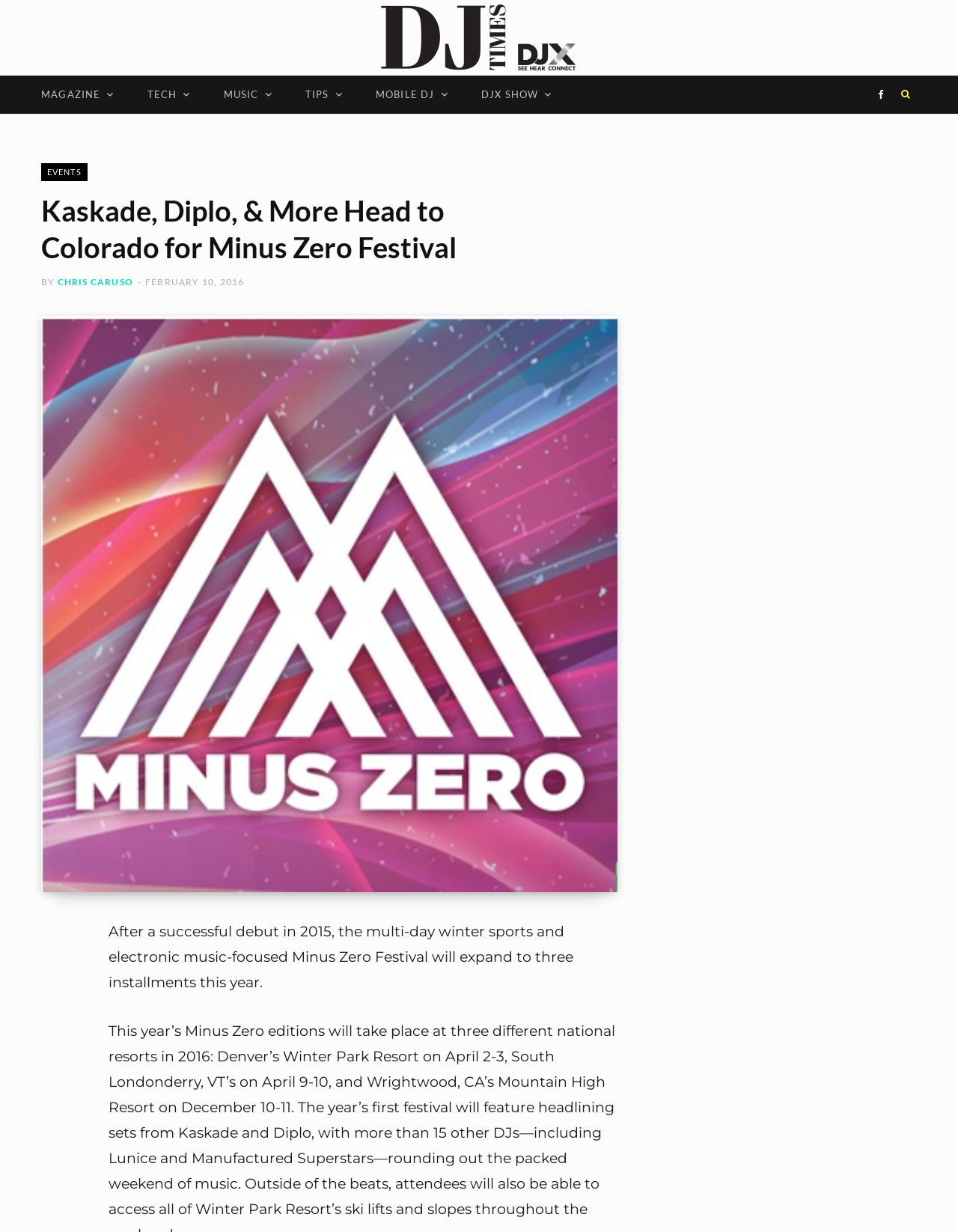Provide the bounding box coordinates of the UI element that matches the description: "Mobile DJ".

[0.377, 0.061, 0.483, 0.092]